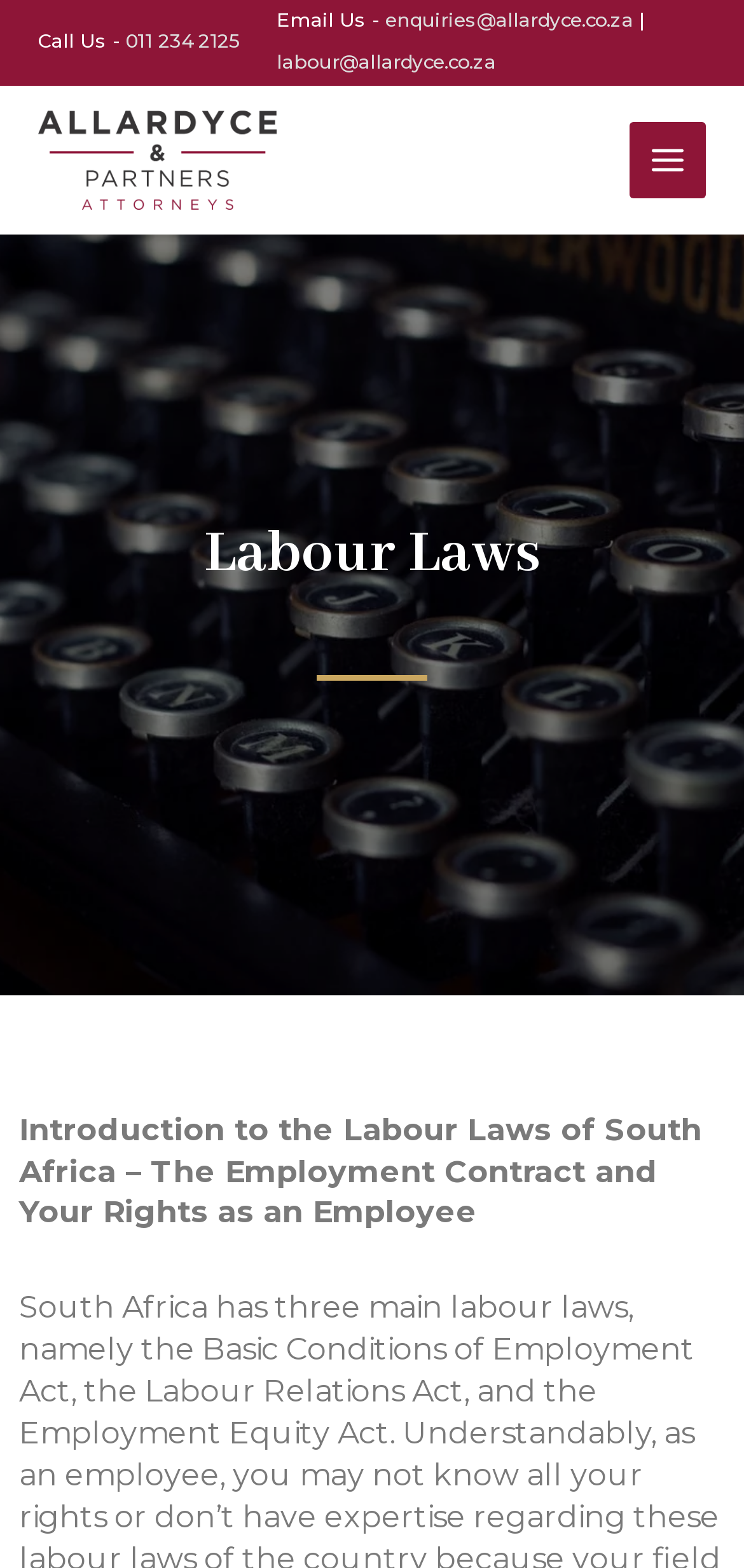What is the phone number to call?
Using the image, provide a concise answer in one word or a short phrase.

011 234 2125